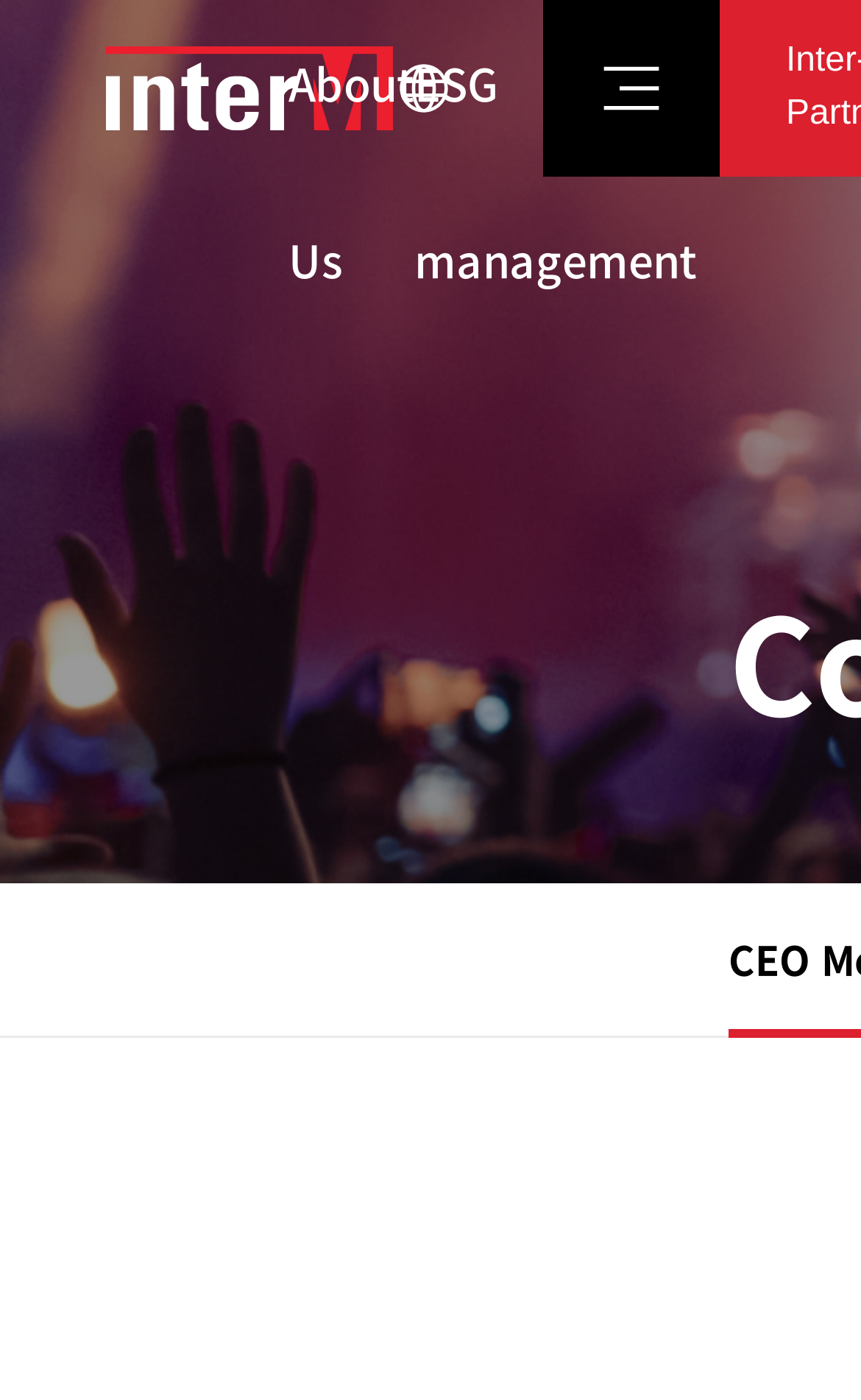Find the UI element described as: "언어 변경 버튼" and predict its bounding box coordinates. Ensure the coordinates are four float numbers between 0 and 1, [left, top, right, bottom].

[0.456, 0.041, 0.528, 0.085]